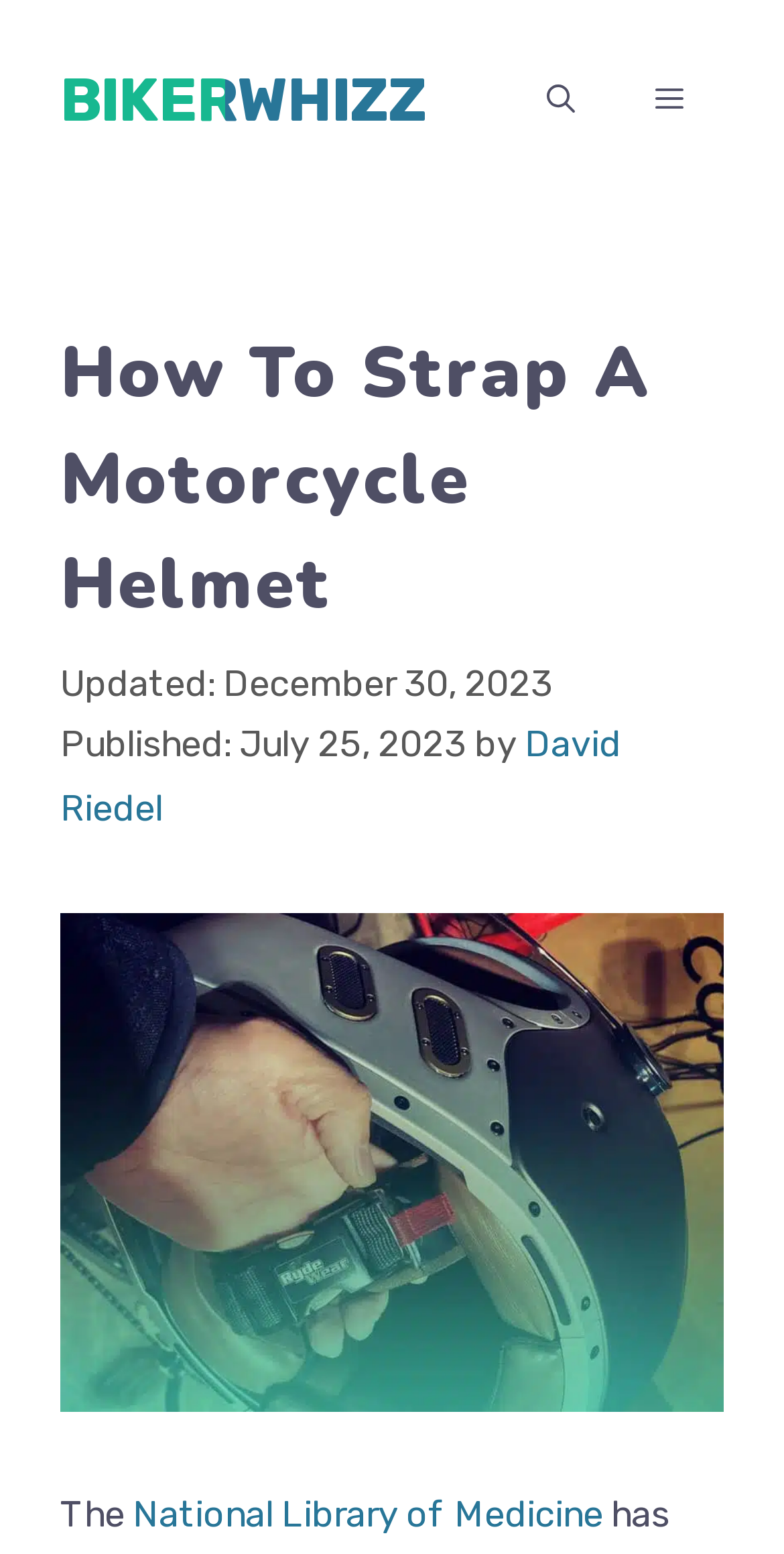Generate the text content of the main heading of the webpage.

How To Strap A Motorcycle Helmet